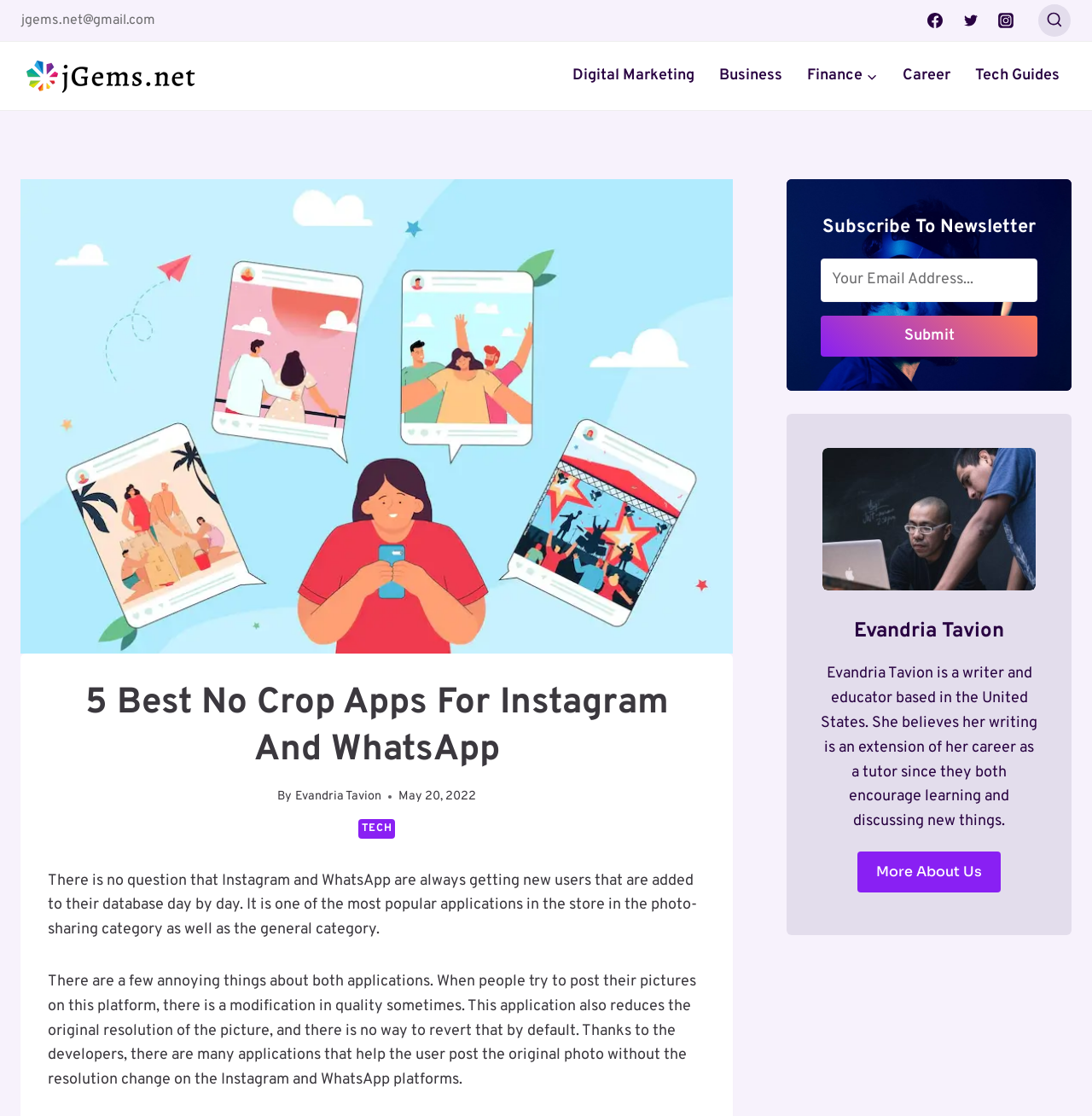Determine the bounding box coordinates for the area that needs to be clicked to fulfill this task: "View the latest news". The coordinates must be given as four float numbers between 0 and 1, i.e., [left, top, right, bottom].

None